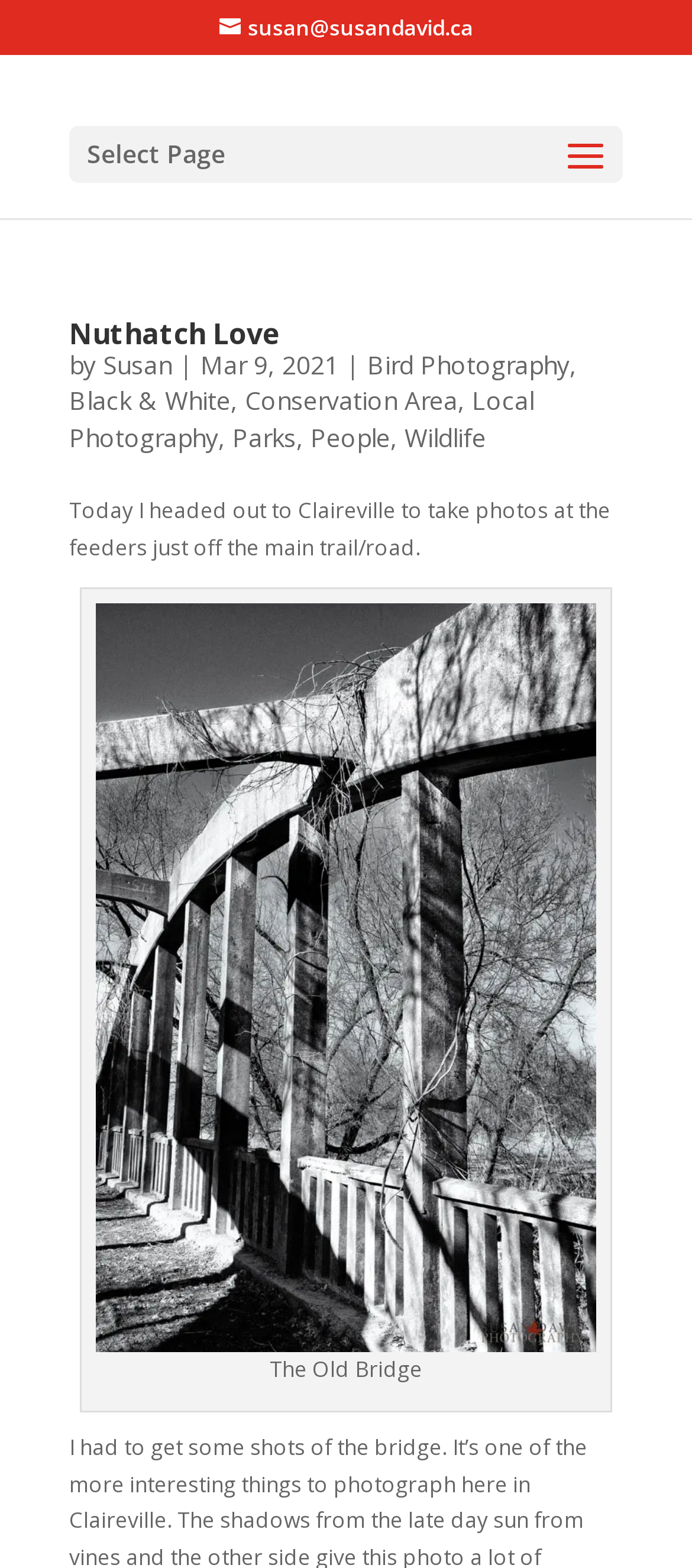Using the elements shown in the image, answer the question comprehensively: What is the title of the latest article?

I found the title of the latest article by looking at the heading element with the text 'Nuthatch Love' which is likely to be the title of the article. It is also linked to another page, indicating that it is a separate article.